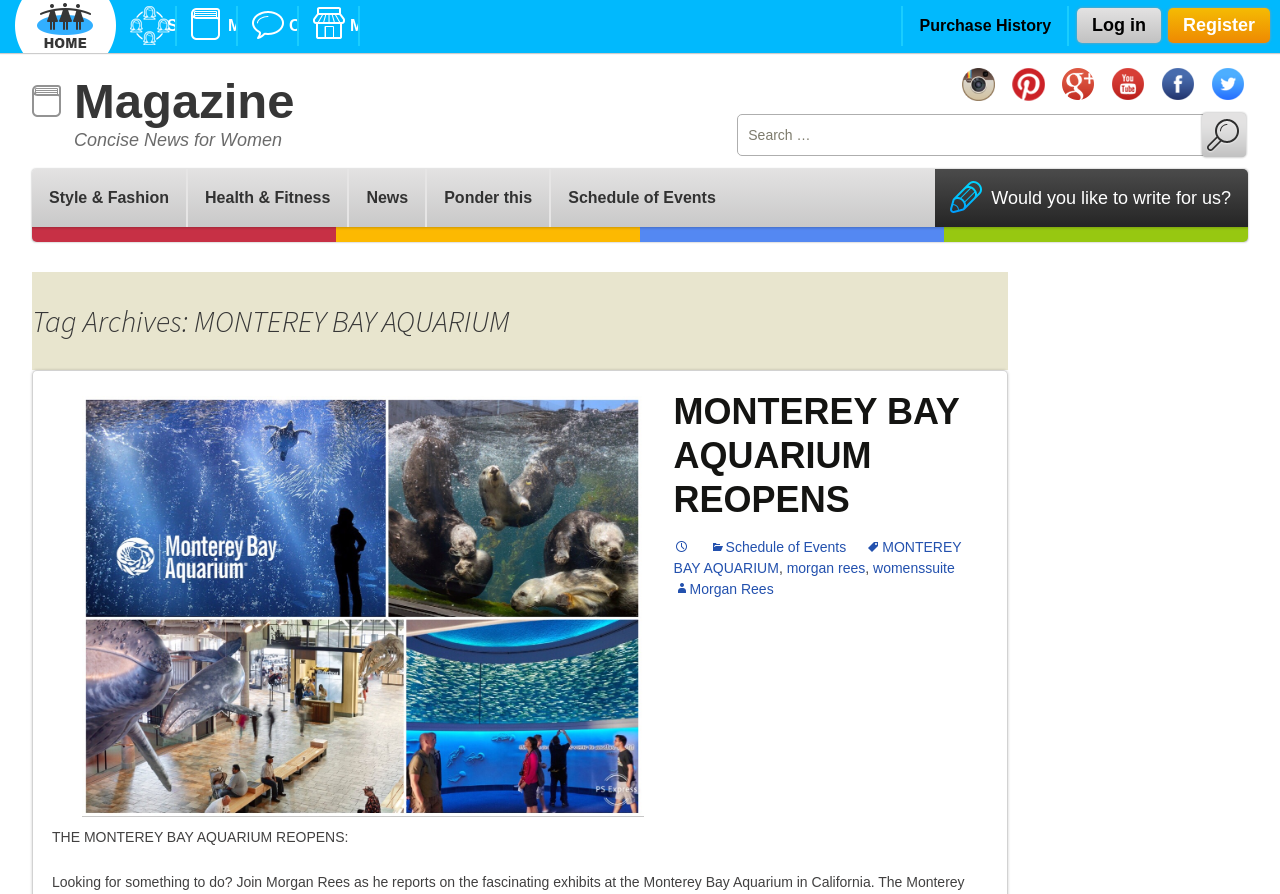What is the purpose of the search box on this webpage?
Using the image as a reference, answer the question with a short word or phrase.

To search for articles or content